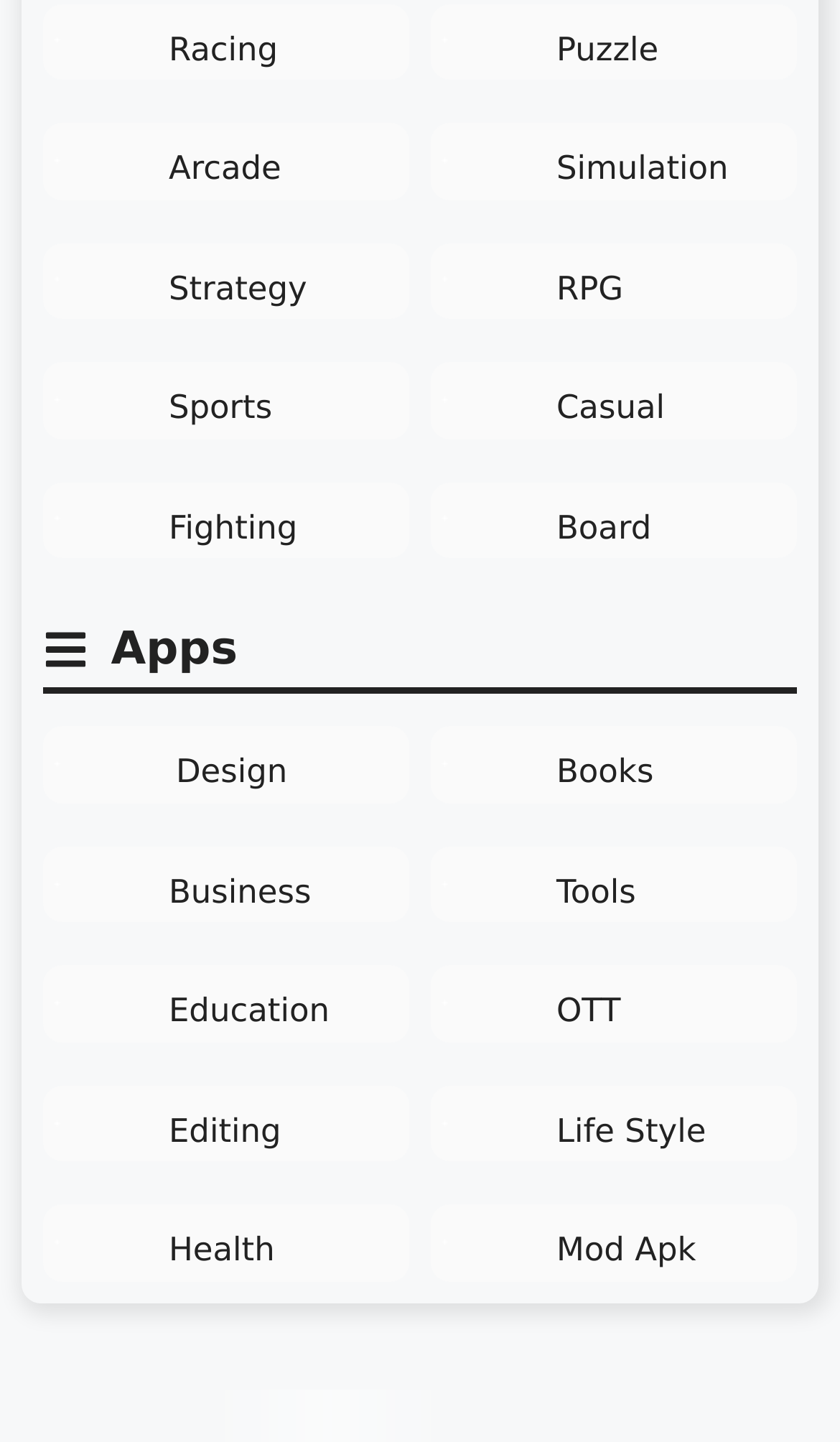How many links are there on the webpage?
Please elaborate on the answer to the question with detailed information.

I counted the number of link elements on the webpage, and there are 24 links, each corresponding to a different category of apps.